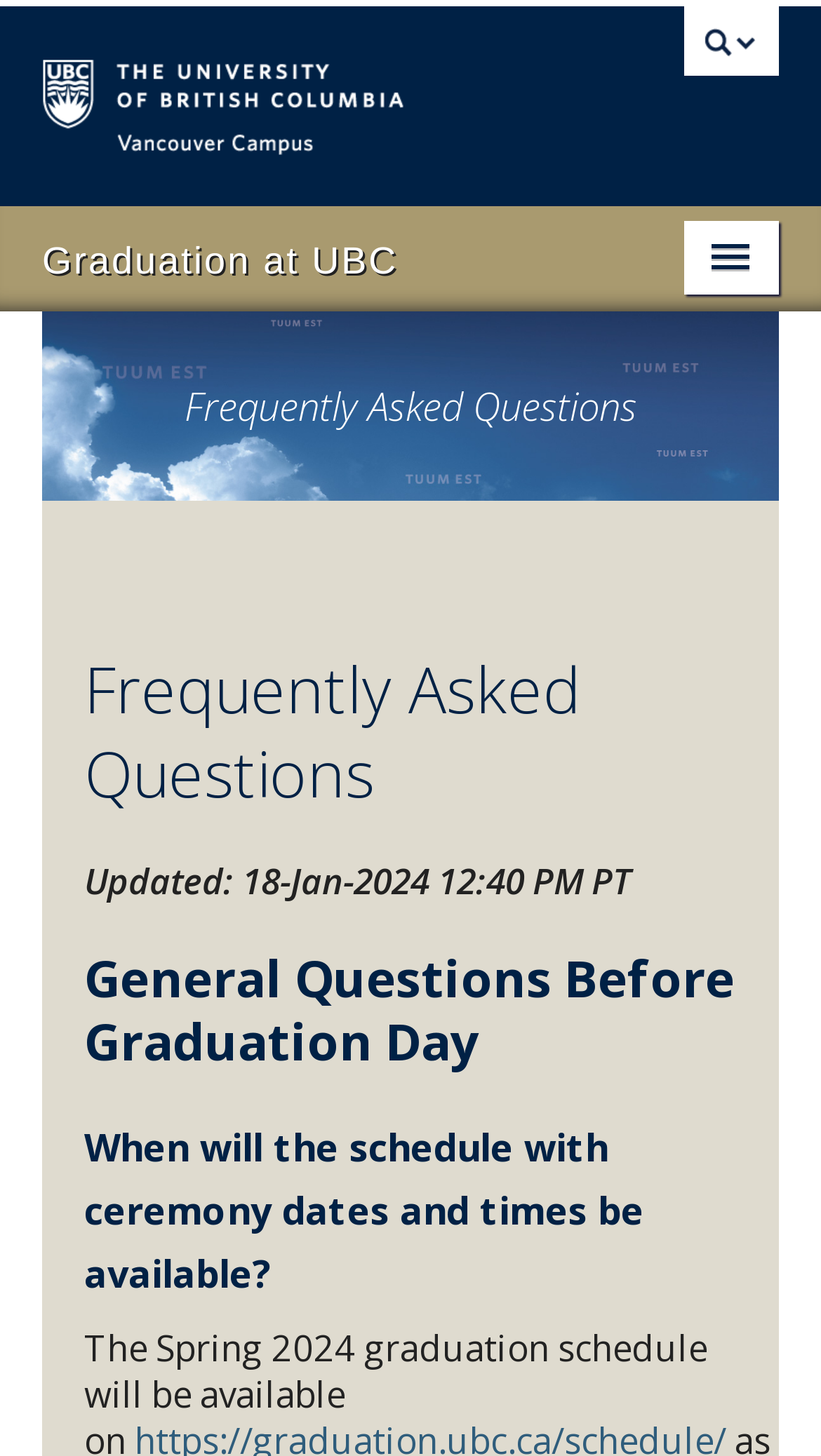Please provide a comprehensive response to the question based on the details in the image: When was the Frequently Asked Questions section last updated?

I found the answer by looking at the StaticText element with the text 'Updated: 18-Jan-2024 12:40 PM PT' below the heading element with the text 'Frequently Asked Questions', which suggests that it is the last updated time of the Frequently Asked Questions section.